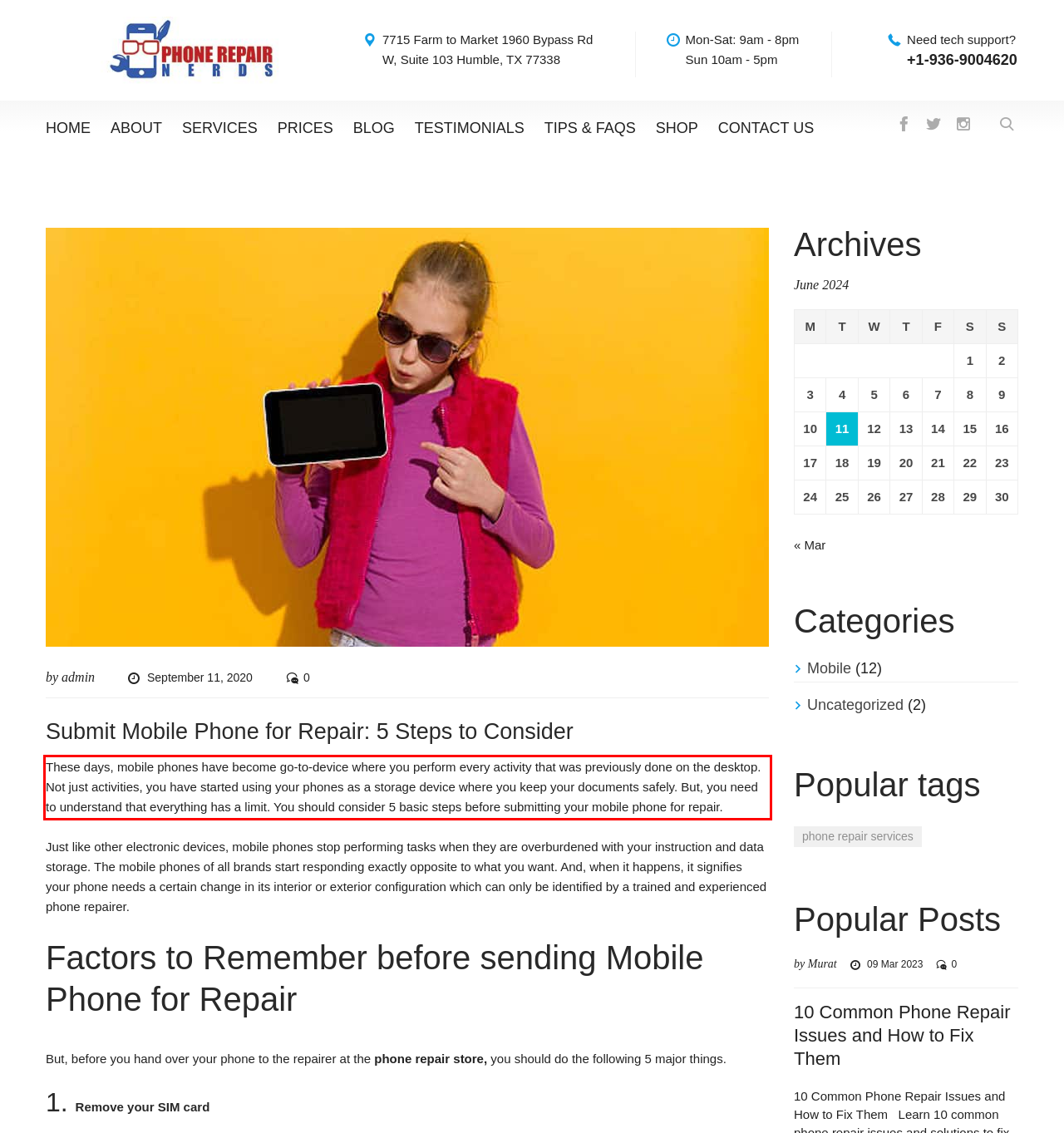Please perform OCR on the text content within the red bounding box that is highlighted in the provided webpage screenshot.

These days, mobile phones have become go-to-device where you perform every activity that was previously done on the desktop. Not just activities, you have started using your phones as a storage device where you keep your documents safely. But, you need to understand that everything has a limit. You should consider 5 basic steps before submitting your mobile phone for repair.